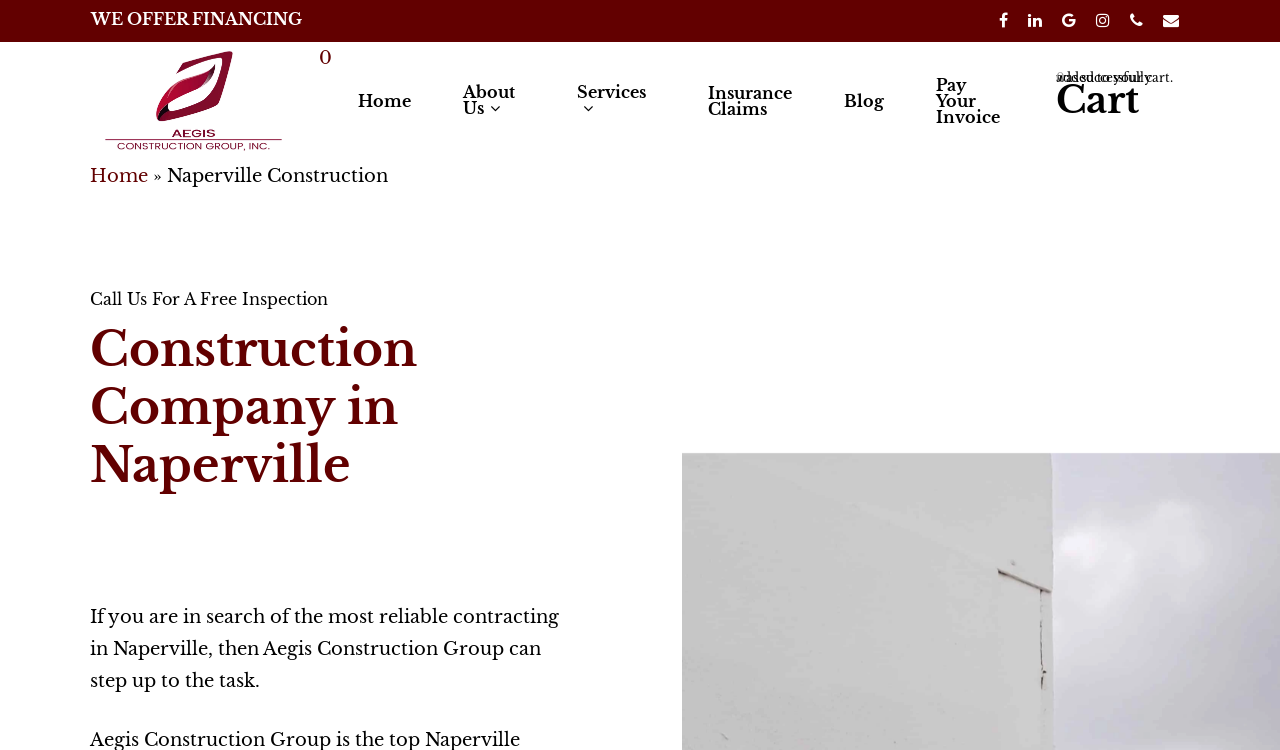Please give a concise answer to this question using a single word or phrase: 
What is the company's financing policy?

Financing available